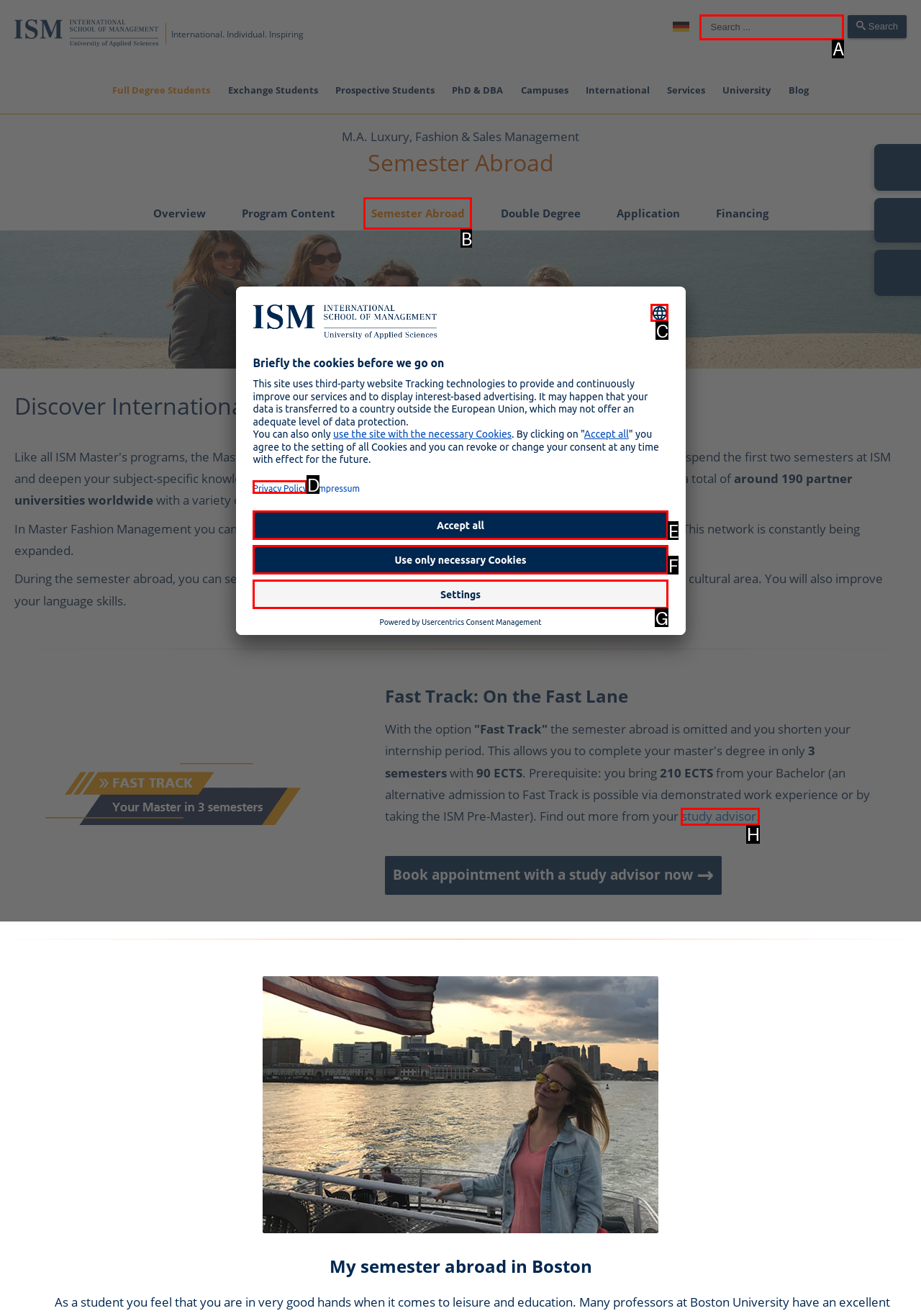Identify the HTML element that corresponds to the description: Privacy Policy
Provide the letter of the matching option from the given choices directly.

D